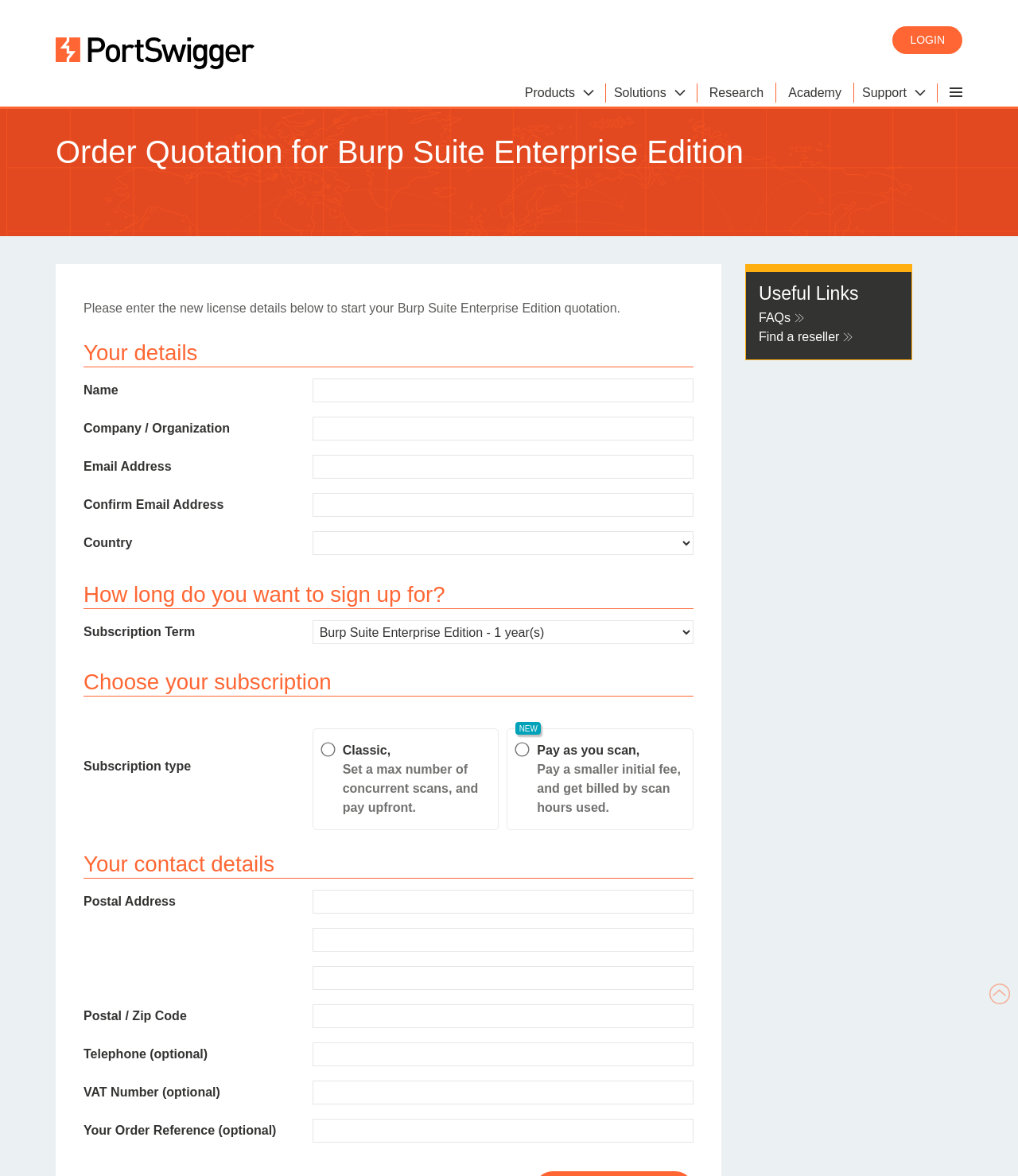Provide a one-word or short-phrase answer to the question:
What is the purpose of the 'Subscription Term' dropdown?

Choose subscription duration